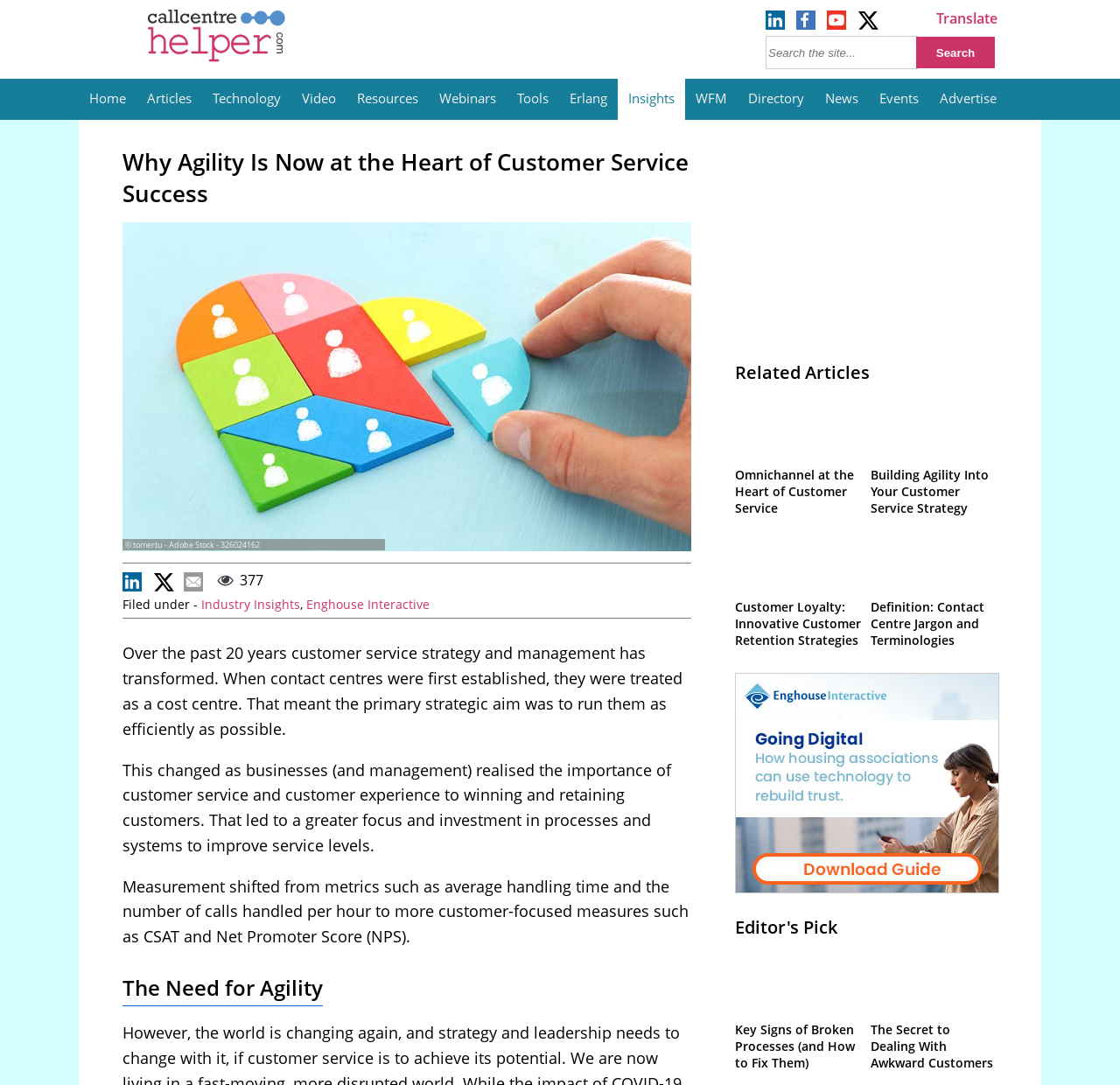What is the main topic of this webpage?
Answer the question with a single word or phrase by looking at the picture.

Customer Service